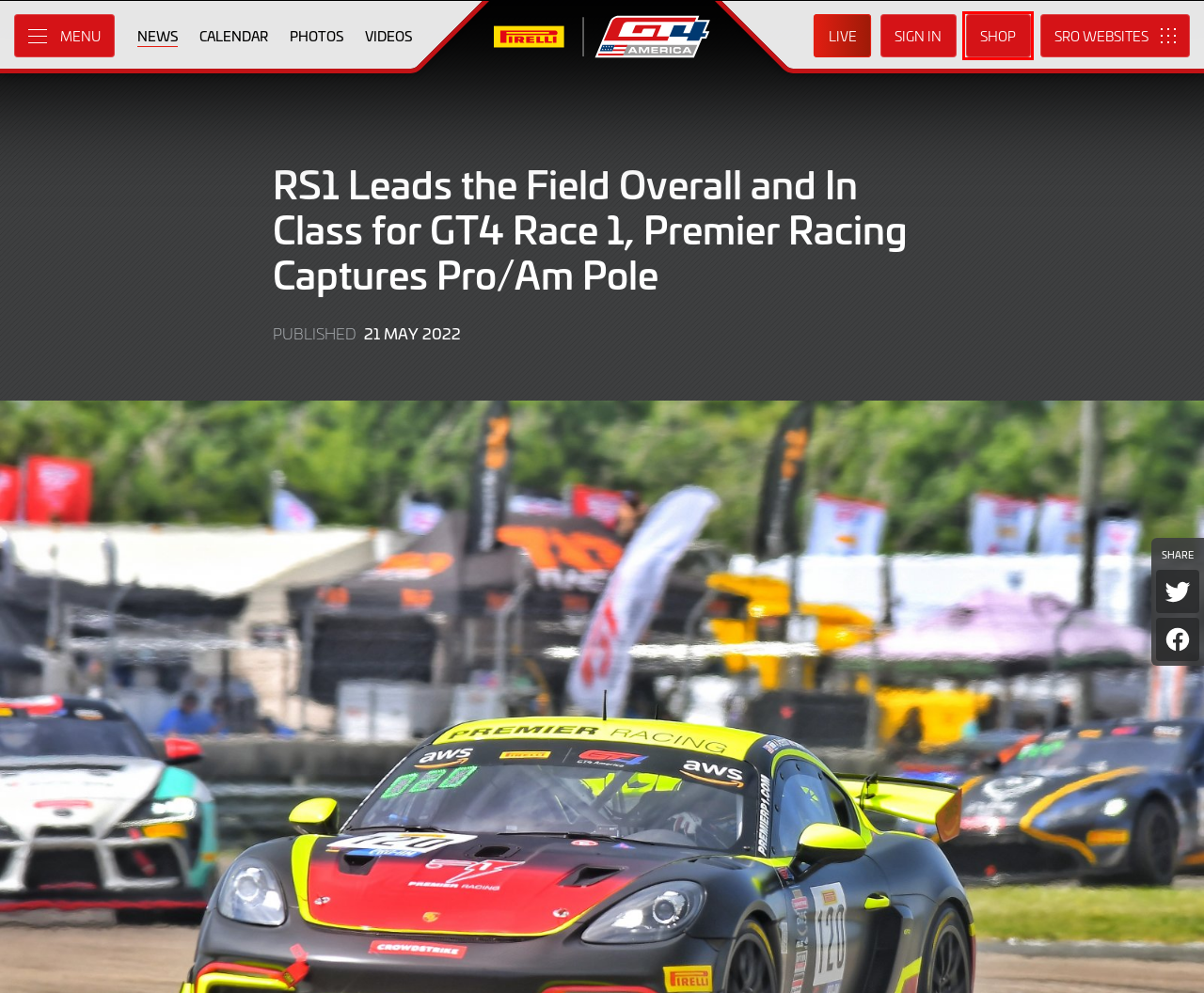Inspect the screenshot of a webpage with a red rectangle bounding box. Identify the webpage description that best corresponds to the new webpage after clicking the element inside the bounding box. Here are the candidates:
A. Cloud Computing Services - Amazon Web Services (AWS)
B. SRO Motorsports Group
C. Sparkmodel
D. New Cars, Trucks, SUVs & Hybrids | Toyota Official Site
E. Privacy Policy | Pirelli GT4 America
F. Fanatec
G. CrowdStrike: Stop breaches. Drive business.
H. SRO America
 – Styled Aesthetic

H